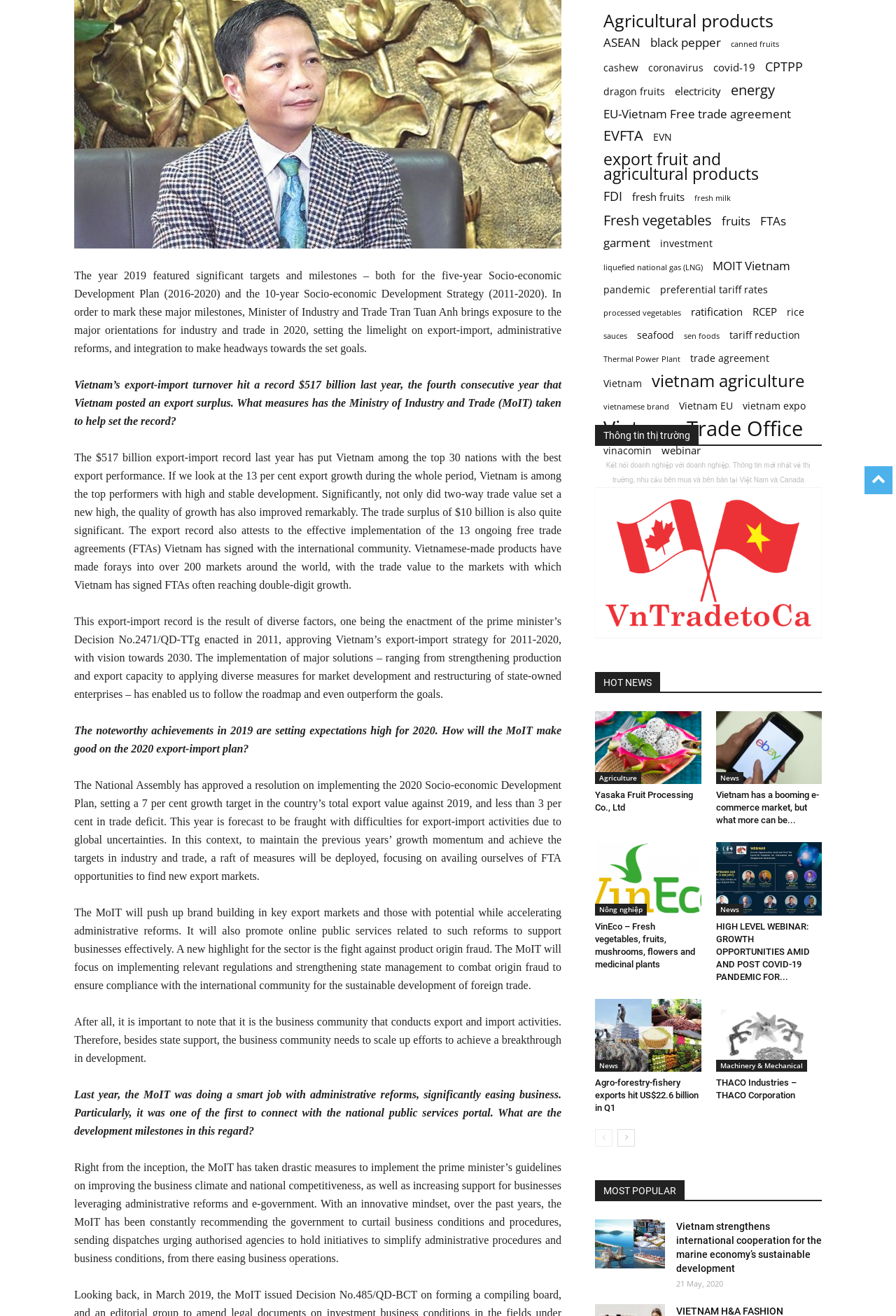Based on the element description Thermal Power Plant, identify the bounding box of the UI element in the given webpage screenshot. The coordinates should be in the format (top-left x, top-left y, bottom-right x, bottom-right y) and must be between 0 and 1.

[0.673, 0.268, 0.759, 0.279]